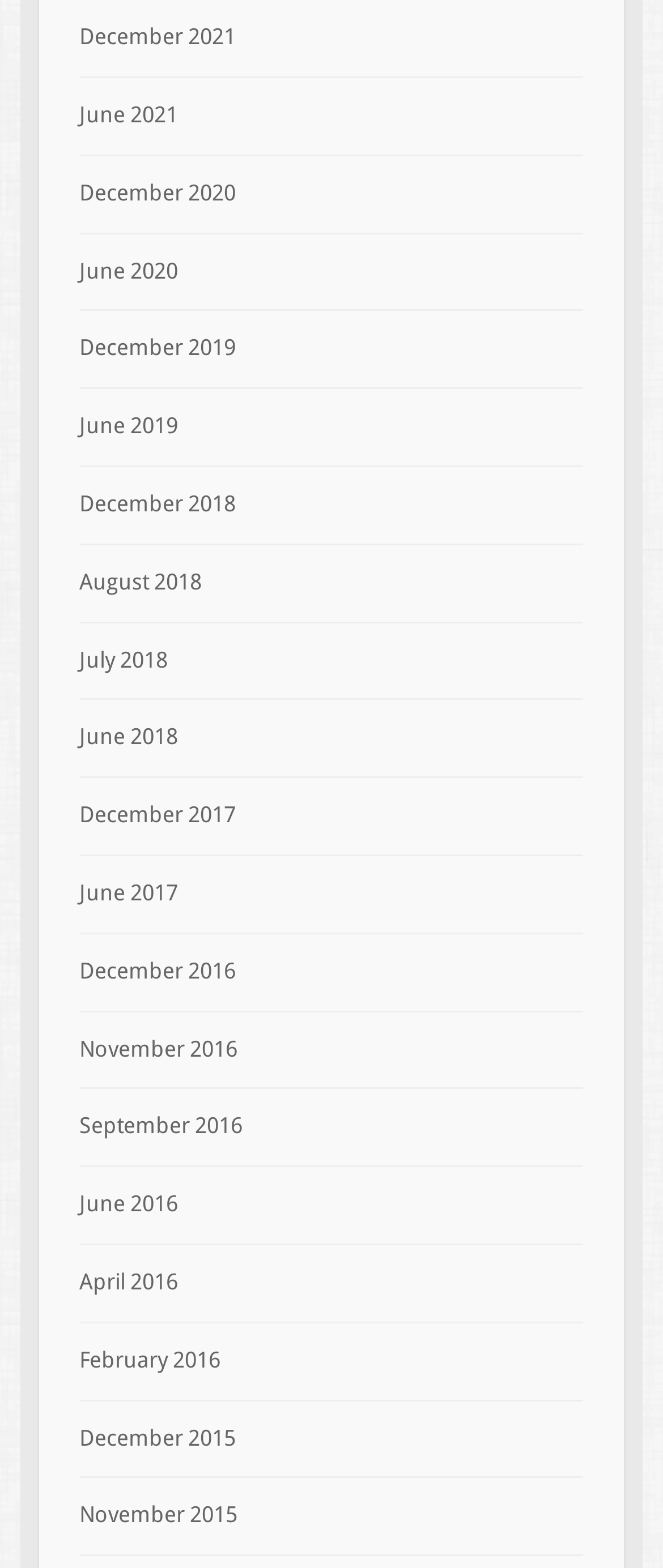Please identify the coordinates of the bounding box that should be clicked to fulfill this instruction: "Share to Facebook".

None